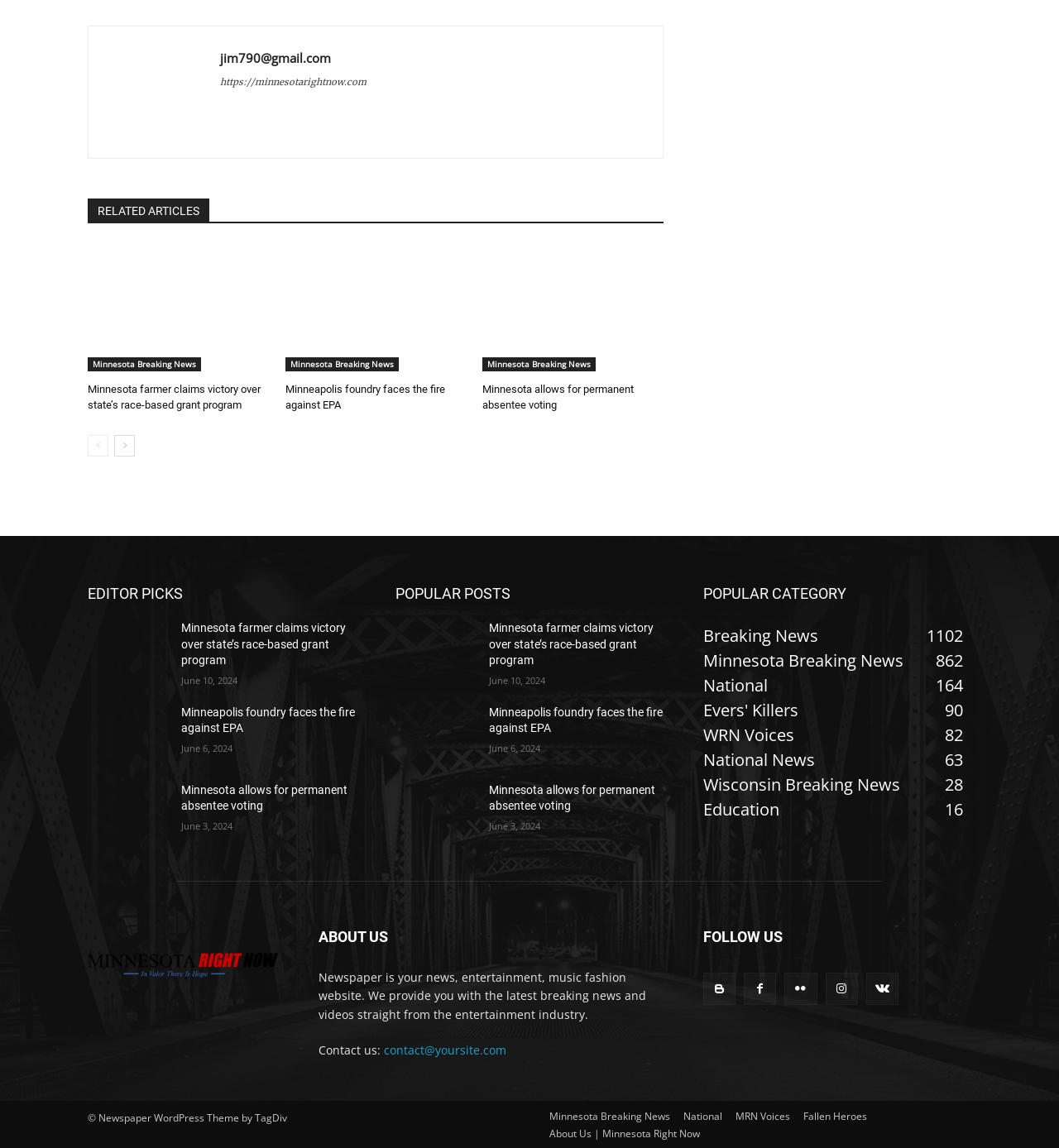Give a concise answer using only one word or phrase for this question:
What is the name of the website?

Newspaper